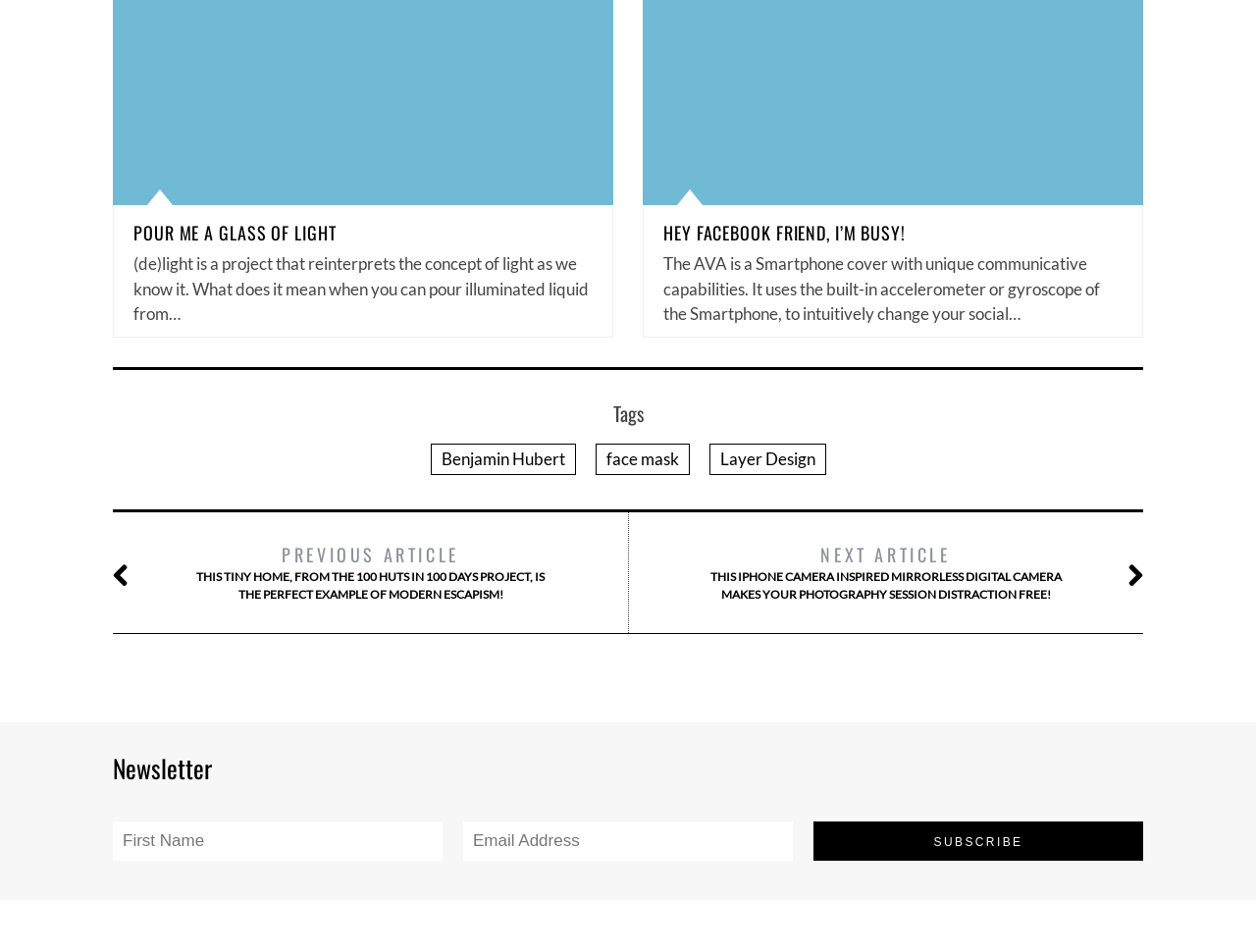Can you determine the bounding box coordinates of the area that needs to be clicked to fulfill the following instruction: "Subscribe to the newsletter"?

[0.648, 0.863, 0.91, 0.904]